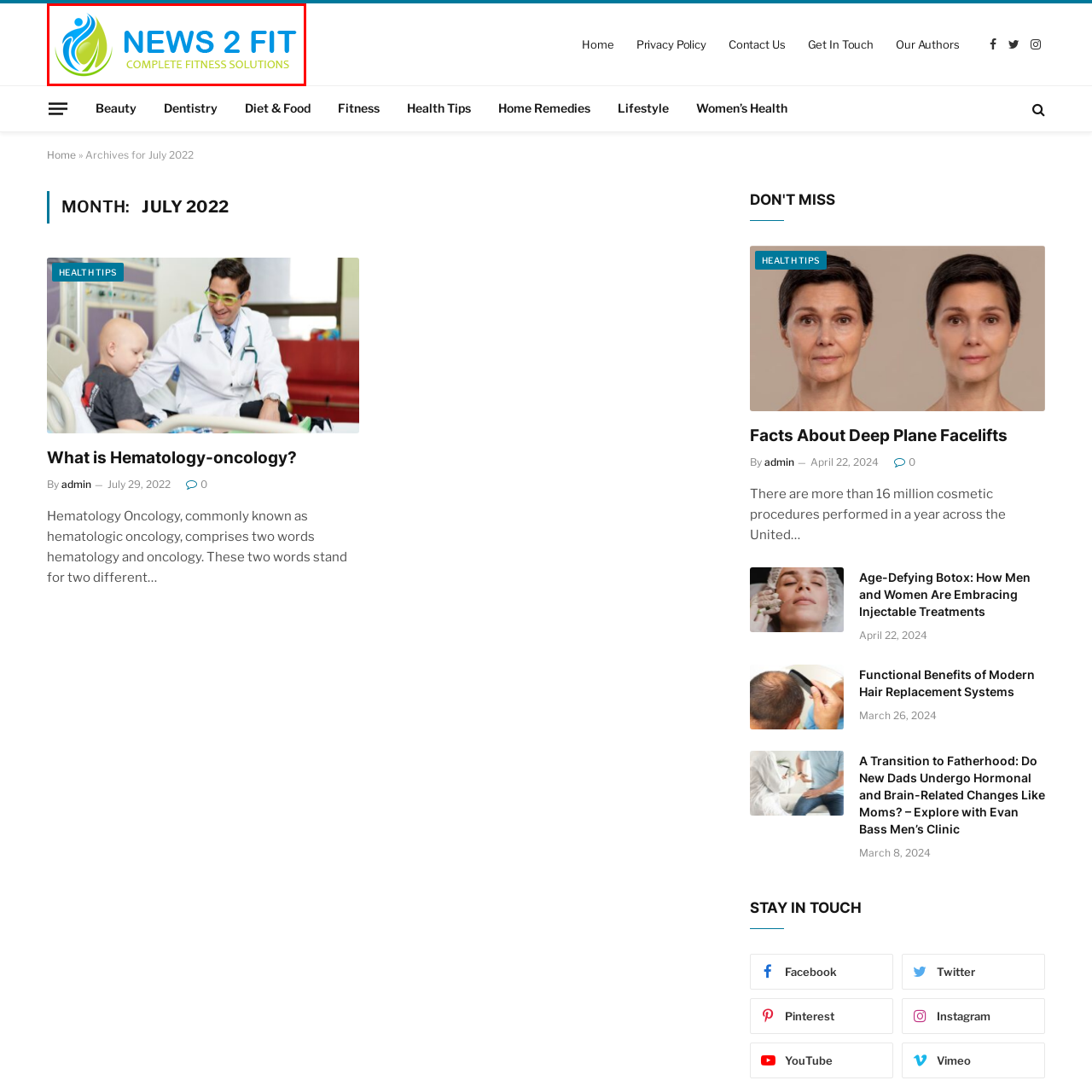Elaborate on the scene depicted inside the red bounding box.

The image features the logo of "News 2 Fit," a brand focused on providing comprehensive fitness solutions. The logo creatively incorporates vibrant colors and symbols representing health and activity, with a stylized figure that suggests movement and vitality. The text "NEWS 2 FIT" prominently displays the brand name in a bold blue font, emphasizing its commitment to fitness and wellness. Beneath the main title, the tagline "COMPLETE FITNESS SOLUTIONS" conveys the brand's mission to offer a wide range of services and resources aimed at promoting a healthier lifestyle. This logo serves as a visual focal point for the brand, encapsulating its dedication to fitness and well-being.